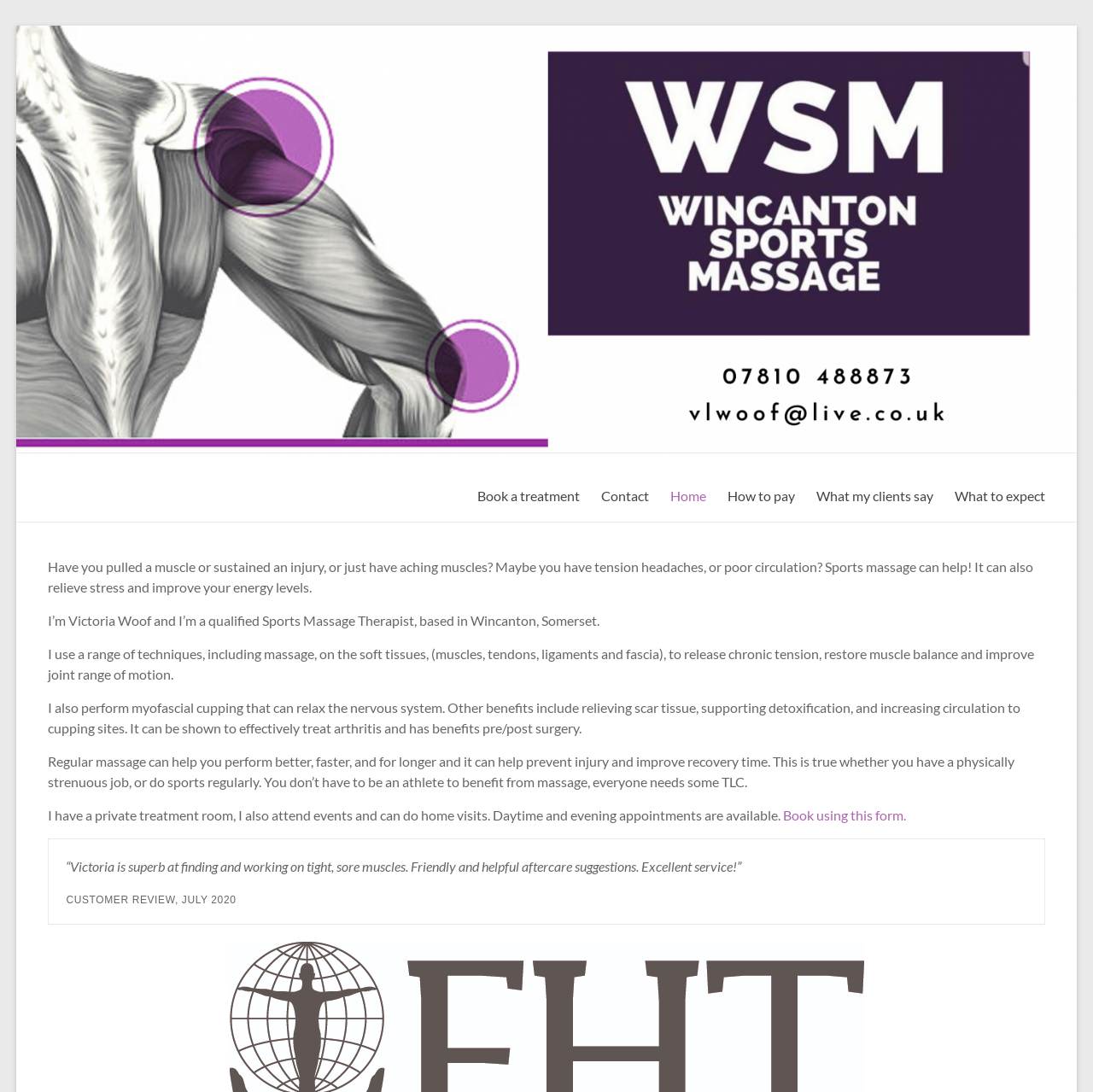Determine the bounding box of the UI element mentioned here: "What my clients say". The coordinates must be in the format [left, top, right, bottom] with values ranging from 0 to 1.

[0.747, 0.442, 0.854, 0.466]